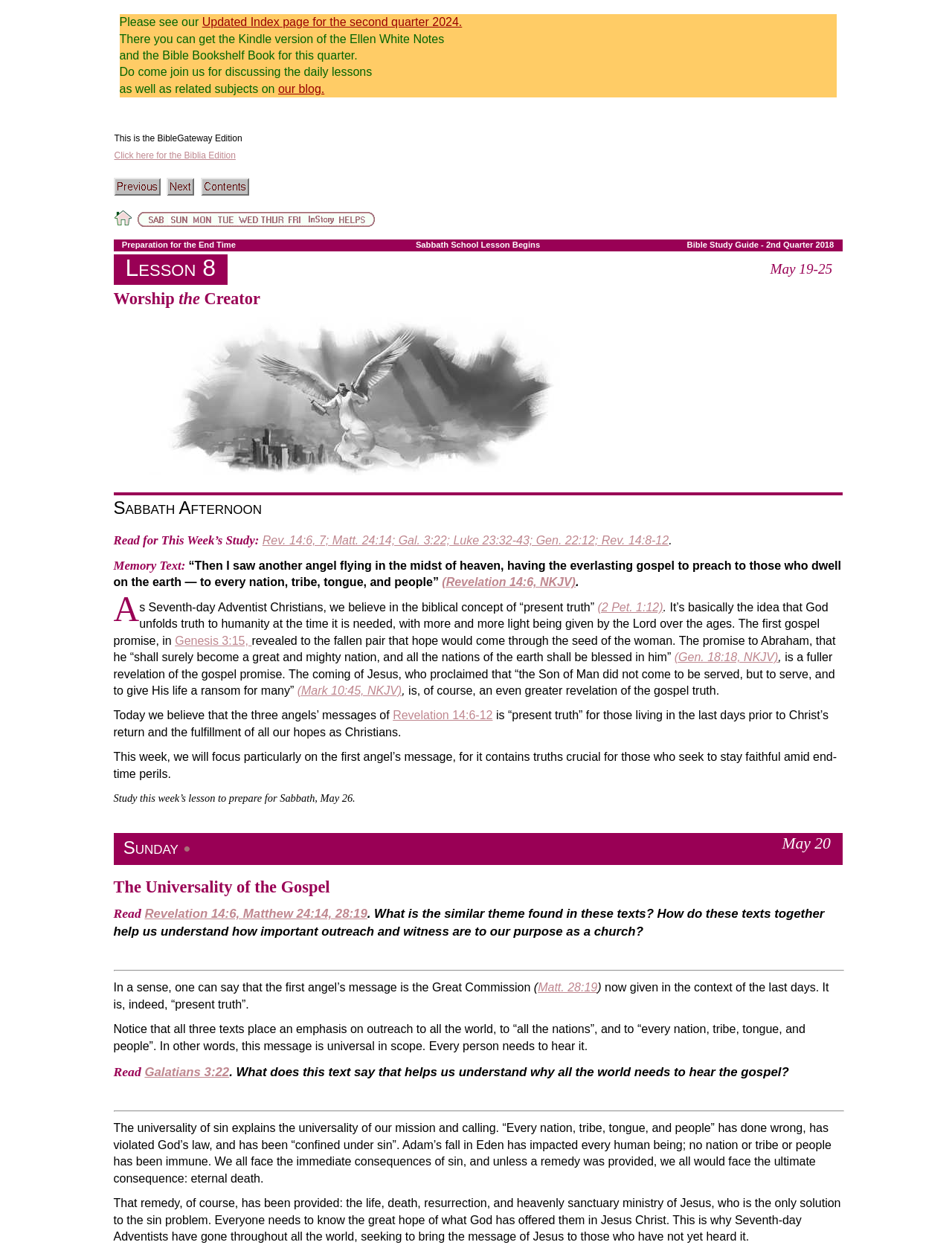Point out the bounding box coordinates of the section to click in order to follow this instruction: "Click the link to the updated index page for the second quarter 2024".

[0.212, 0.013, 0.485, 0.023]